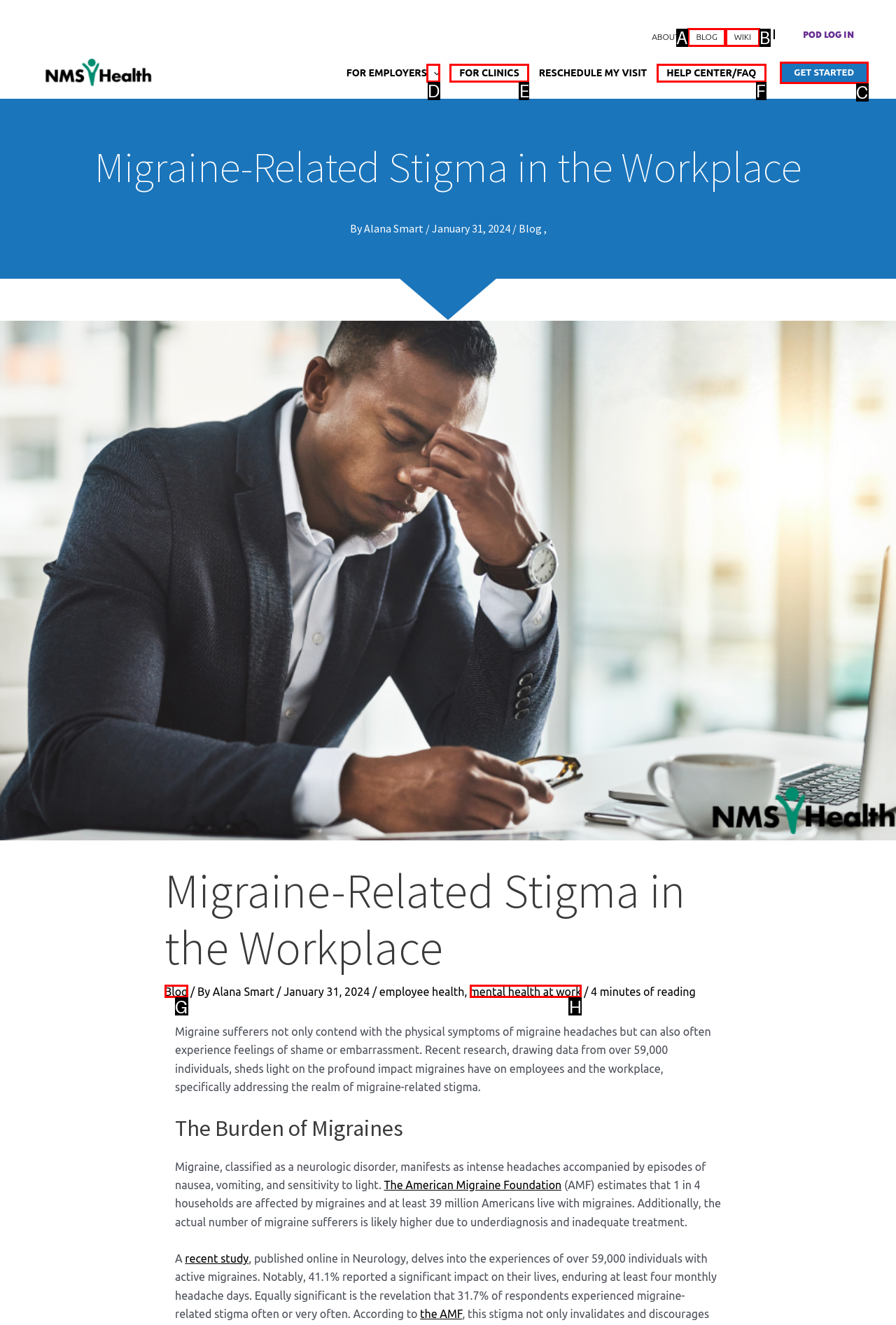Determine which UI element I need to click to achieve the following task: Get started with NMS Health Provide your answer as the letter of the selected option.

C